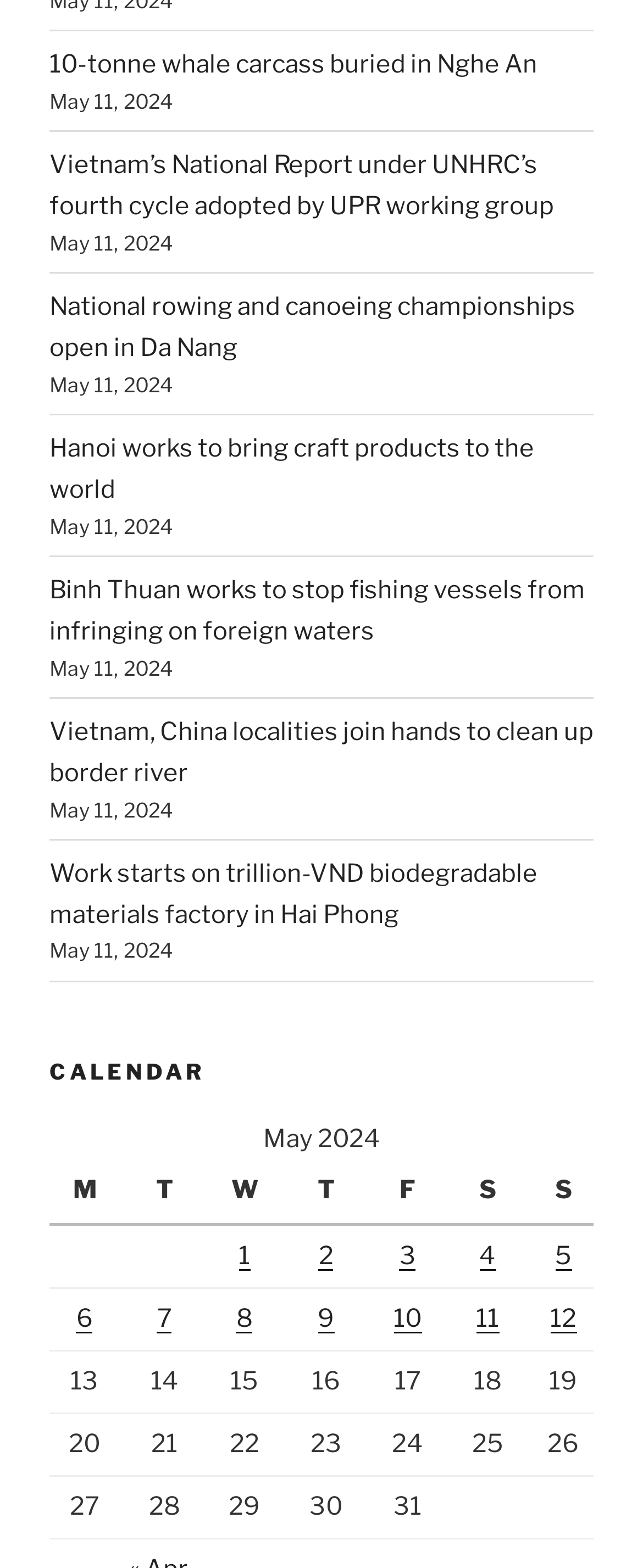What is the purpose of the calendar section?
Please provide a comprehensive answer based on the details in the screenshot.

I analyzed the table element with the caption 'May 2024' and its gridcell elements. The gridcell elements contain links with text like 'Posts published on May 1, 2024', which suggests that the calendar section is used to show posts published by date.